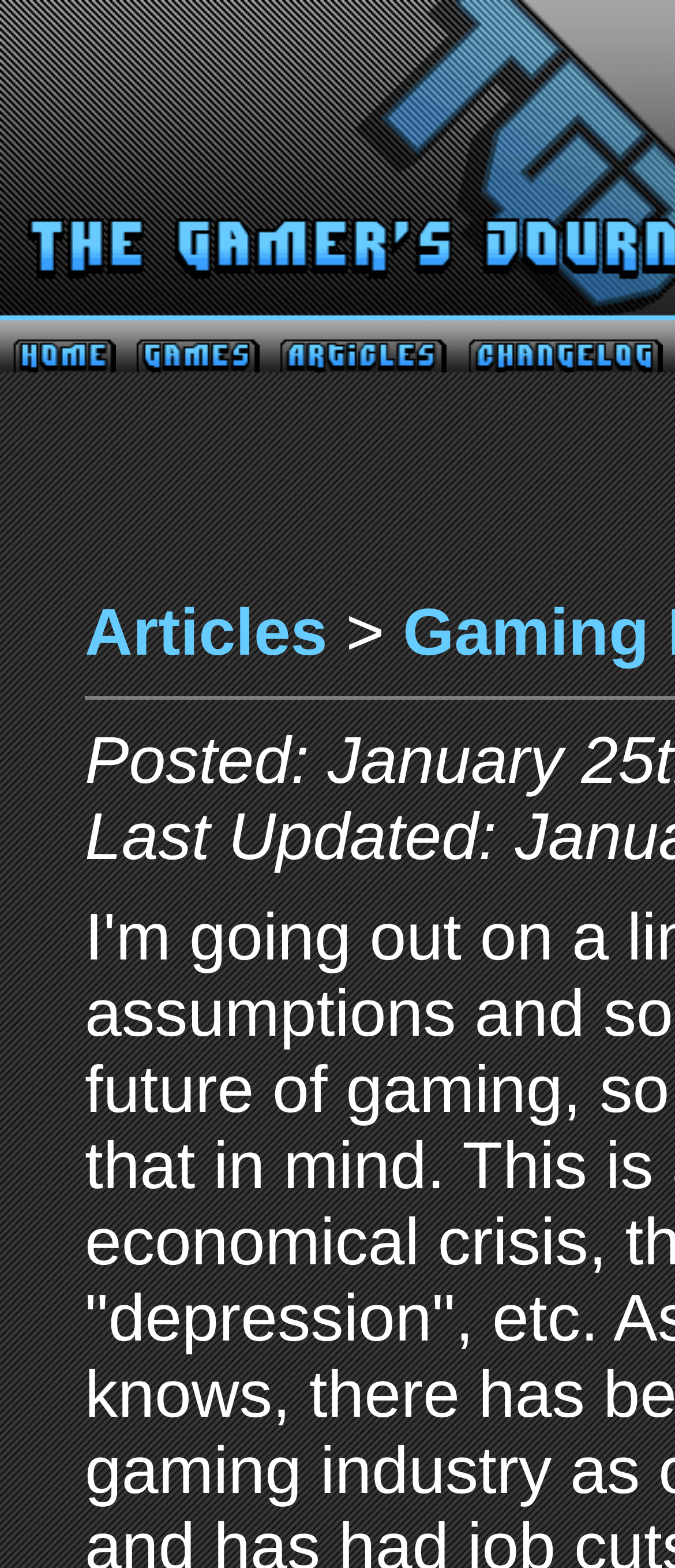What is the first menu item?
Refer to the image and provide a concise answer in one word or phrase.

Home